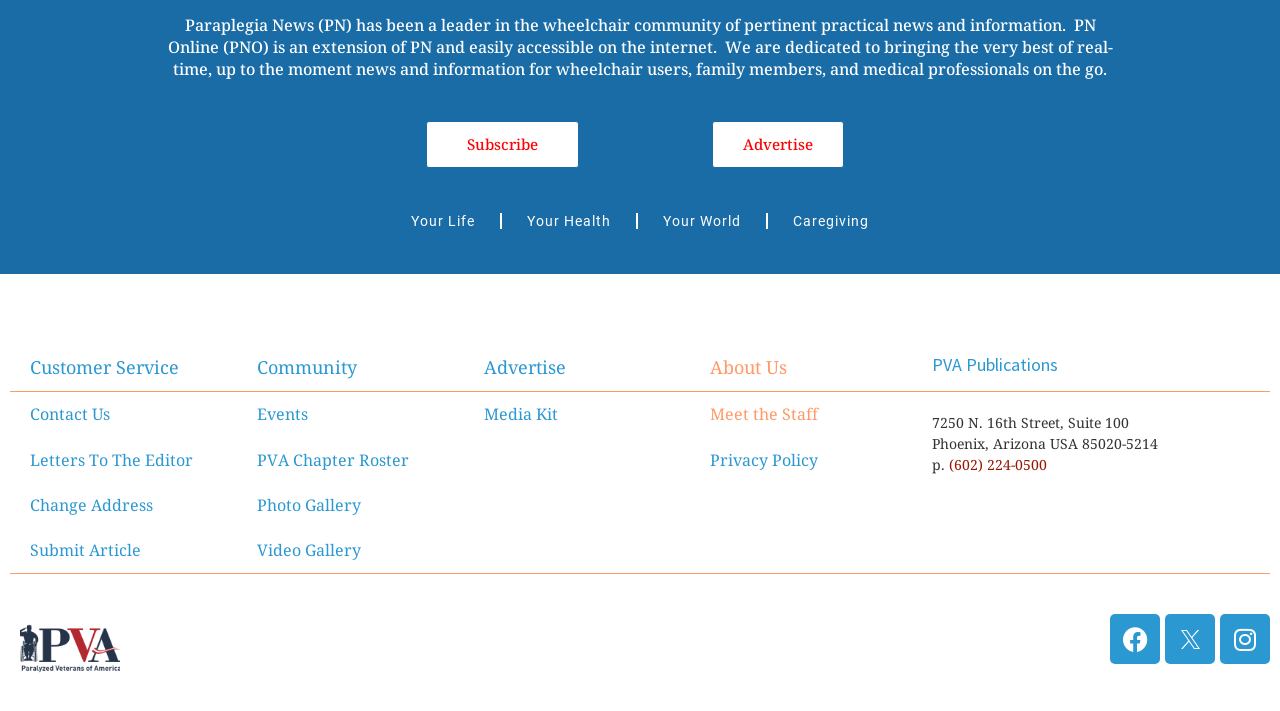What is the name of the publication?
Please provide a comprehensive and detailed answer to the question.

The name of the publication can be found in the first static text element, which reads 'Paraplegia News (PN) has been a leader in the wheelchair community of pertinent practical news and information.'